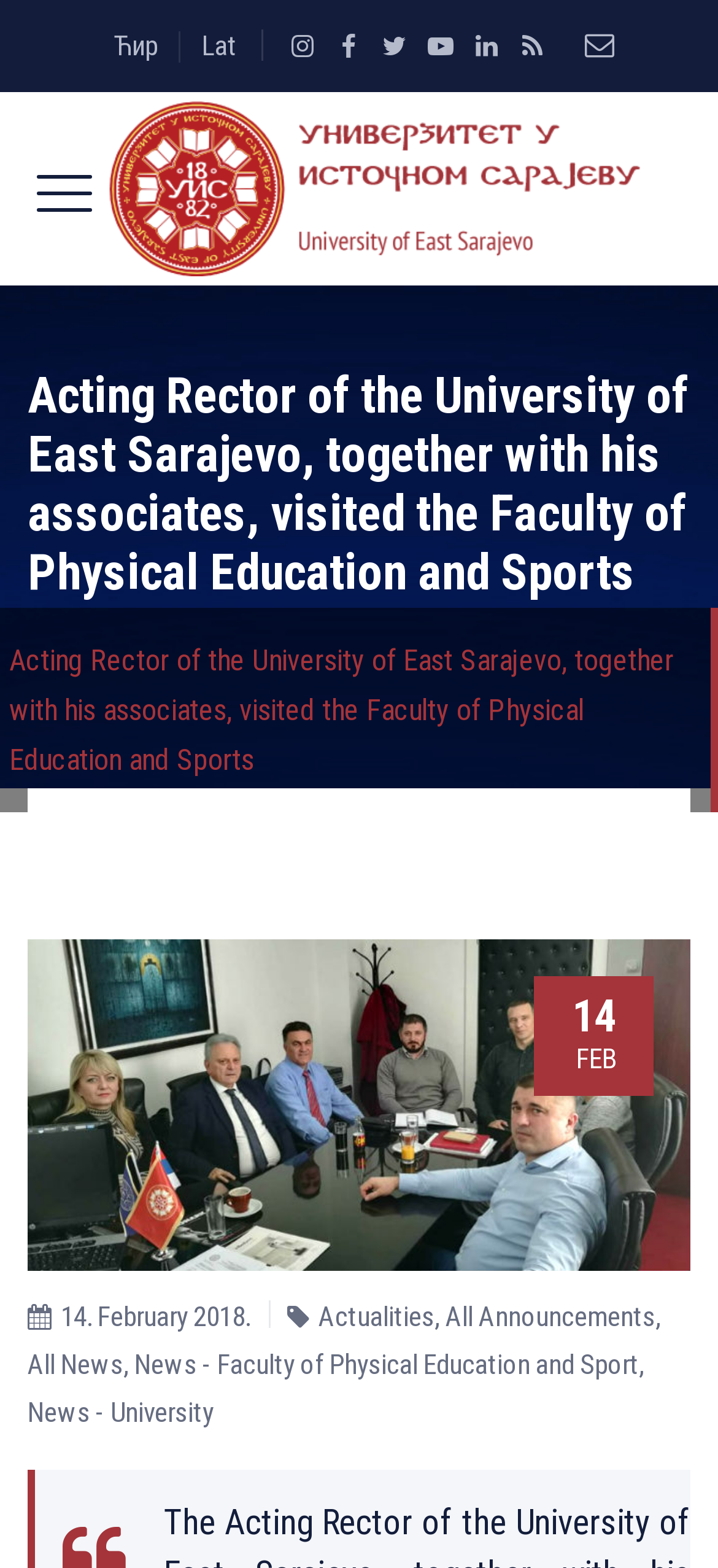Kindly determine the bounding box coordinates for the area that needs to be clicked to execute this instruction: "select language".

None